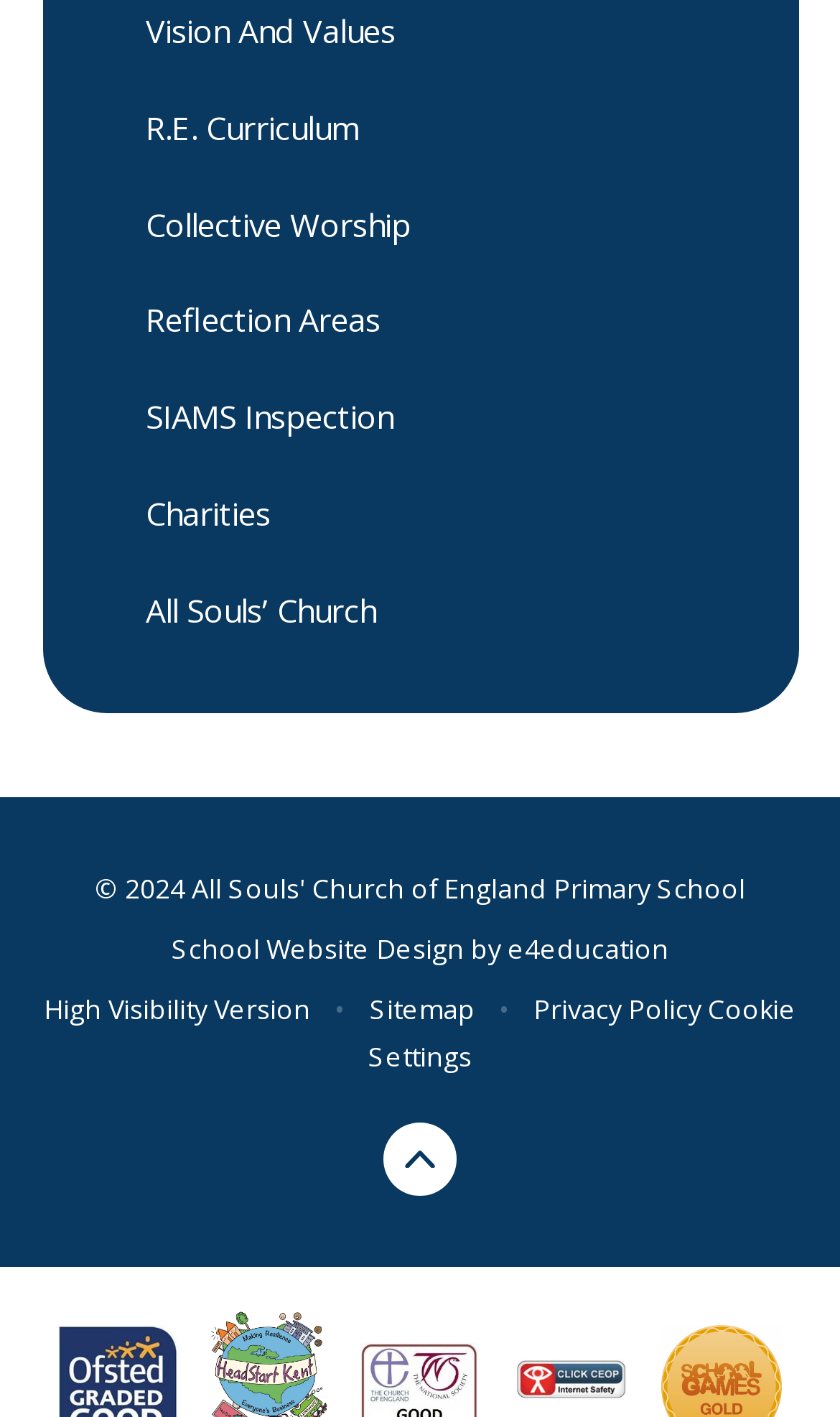Identify the bounding box coordinates of the element to click to follow this instruction: 'Go to High Visibility Version'. Ensure the coordinates are four float values between 0 and 1, provided as [left, top, right, bottom].

[0.052, 0.699, 0.37, 0.725]